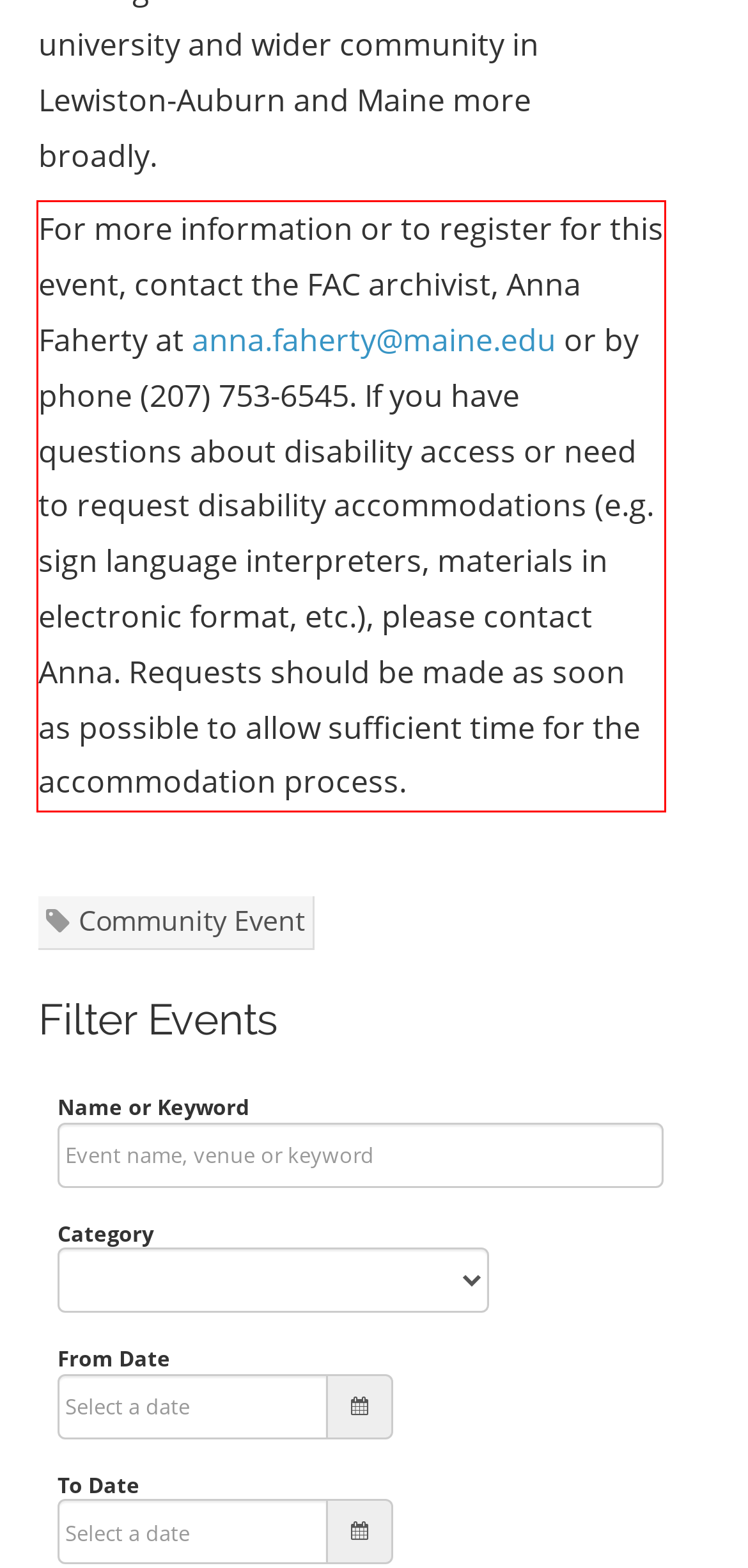You are given a screenshot with a red rectangle. Identify and extract the text within this red bounding box using OCR.

For more information or to register for this event, contact the FAC archivist, Anna Faherty at anna.faherty@maine.edu or by phone (207) 753-6545. If you have questions about disability access or need to request disability accommodations (e.g. sign language interpreters, materials in electronic format, etc.), please contact Anna. Requests should be made as soon as possible to allow sufficient time for the accommodation process.